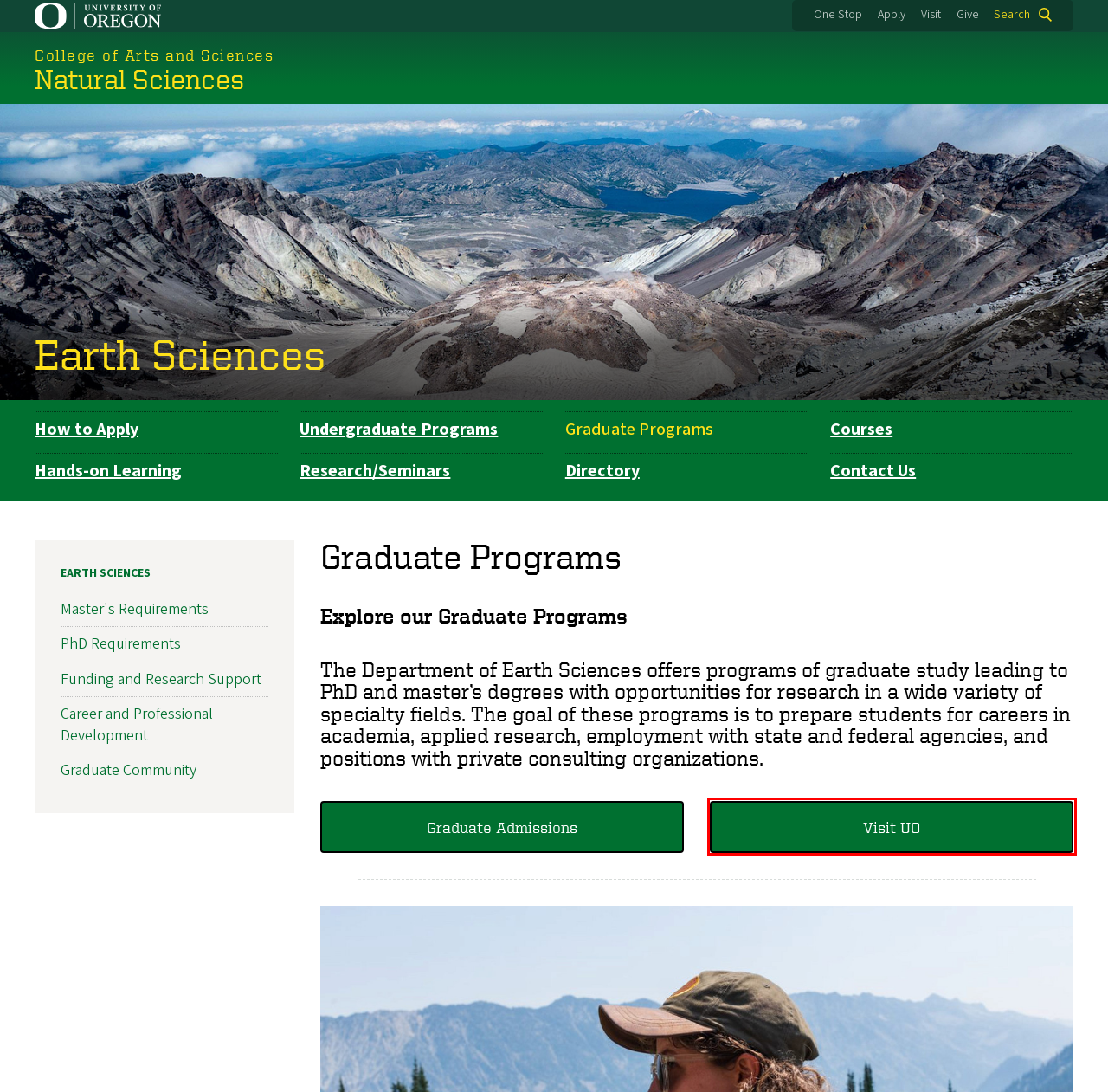Examine the webpage screenshot and identify the UI element enclosed in the red bounding box. Pick the webpage description that most accurately matches the new webpage after clicking the selected element. Here are the candidates:
A. Admissions & Financial Aid | University of Oregon
B. University of Oregon
C. UO Campus Visits
D. College of Arts and Sciences | University of Oregon
E. Earth Sciences | College of Arts and Sciences
F. Moving from Resistance to Writing - University of Oregon
G. Give to CAS | College of Arts and Sciences
H. Psychology Commencement Ceremony - CAS - University of Oregon

C